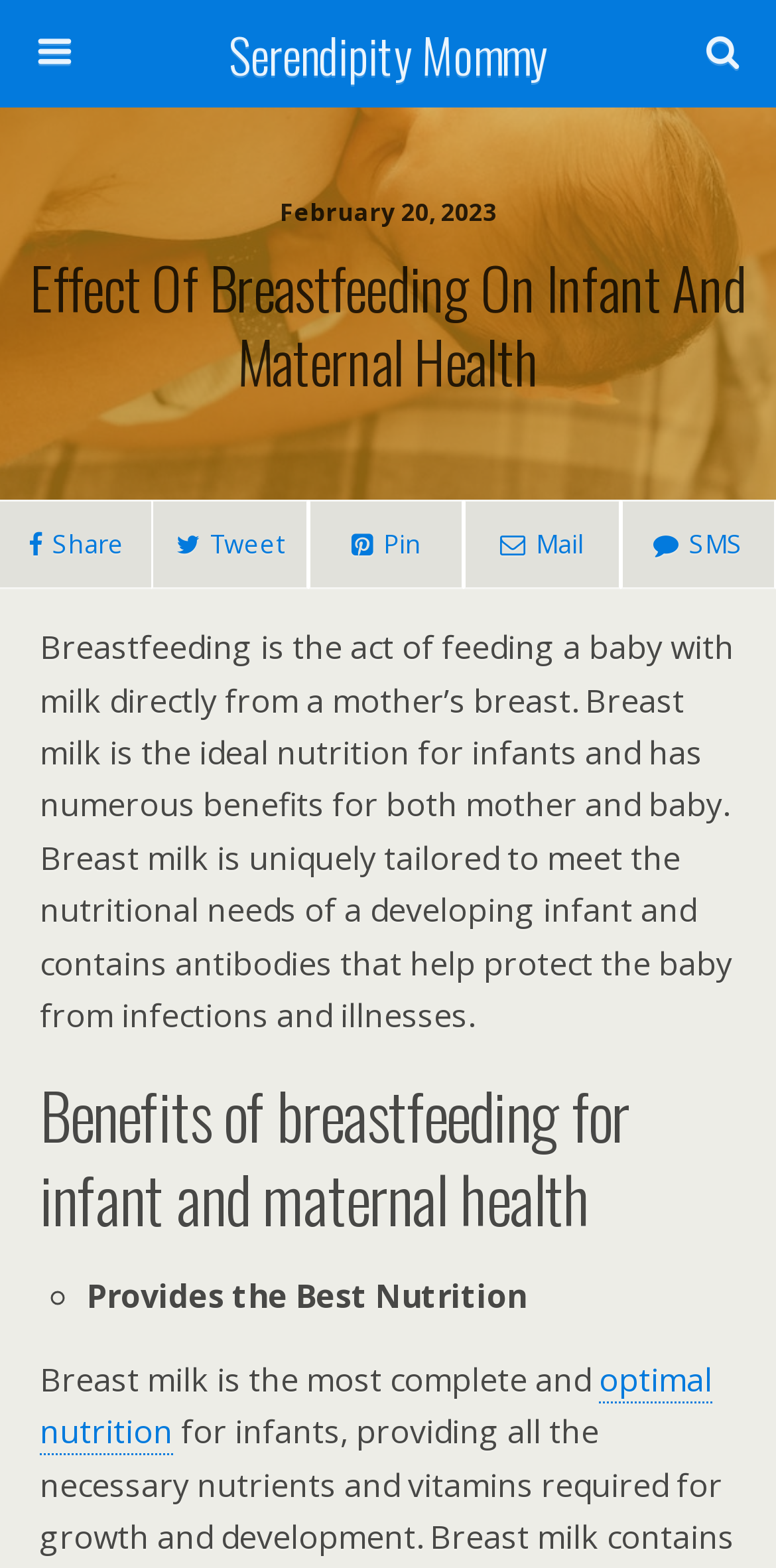Select the bounding box coordinates of the element I need to click to carry out the following instruction: "Search this website".

[0.031, 0.075, 0.733, 0.109]